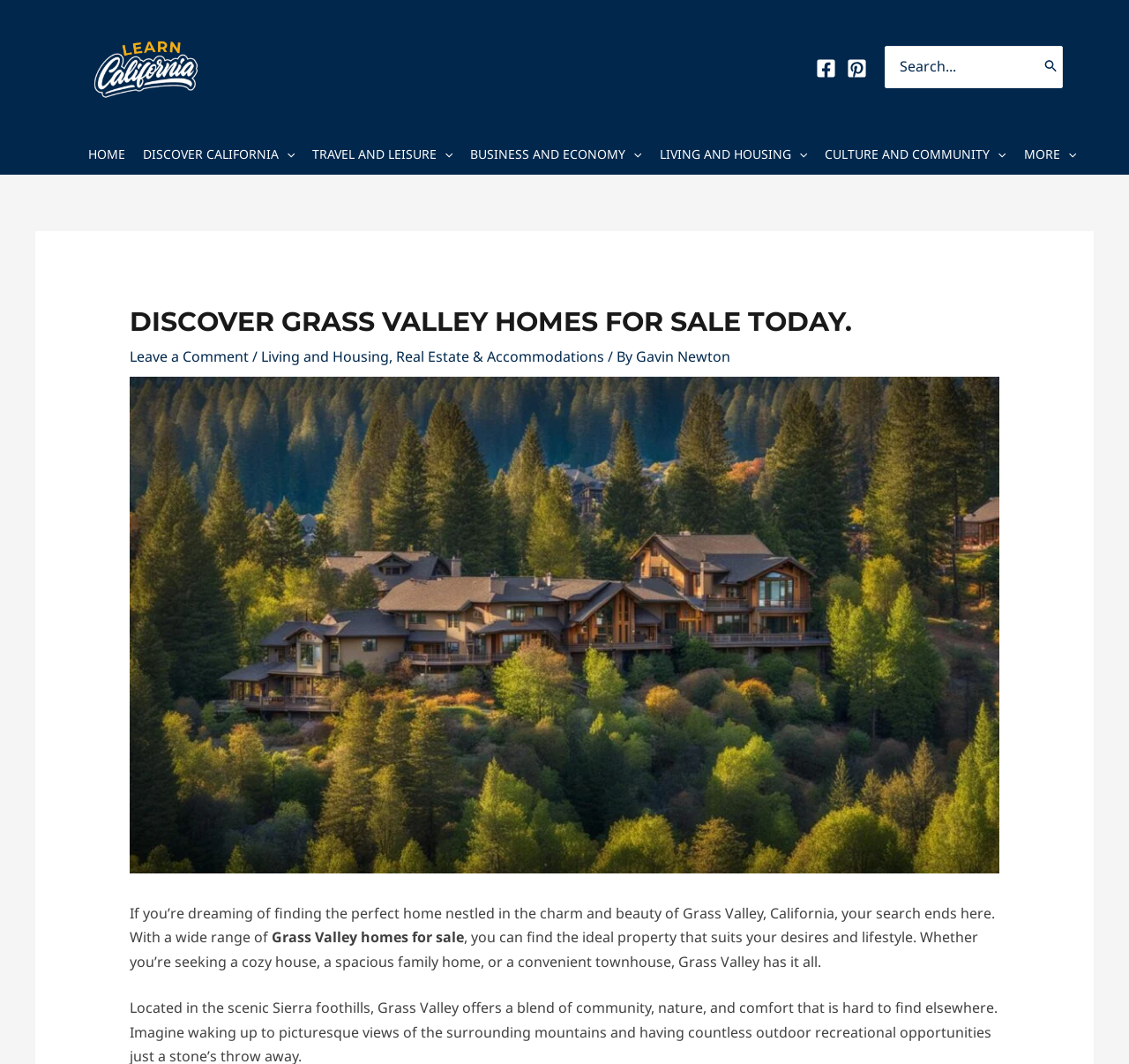Respond to the following question using a concise word or phrase: 
What is the author of the webpage's content?

Gavin Newton